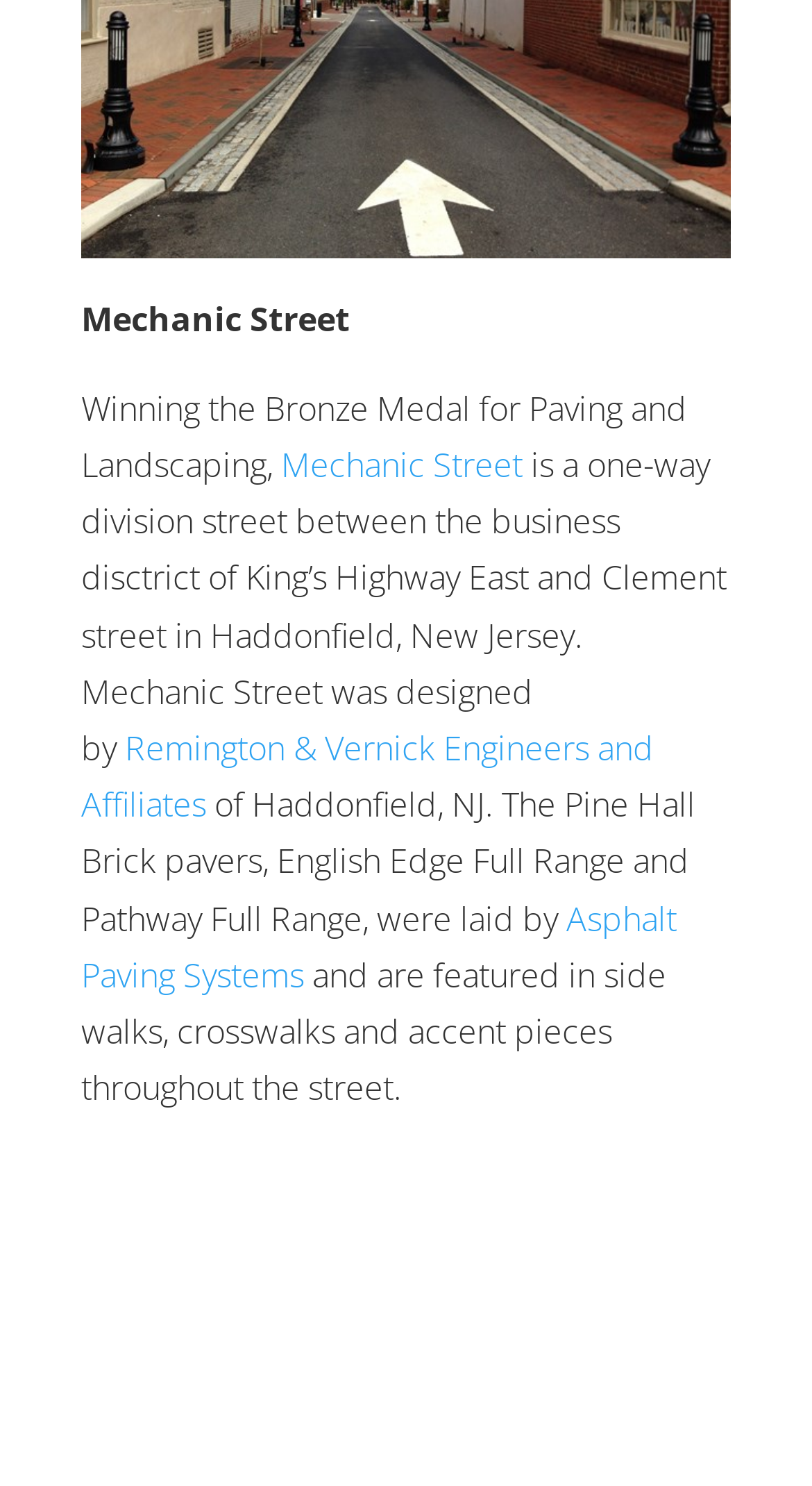Given the content of the image, can you provide a detailed answer to the question?
What features of Mechanic Street are accentuated with pavers?

The features of Mechanic Street that are accentuated with pavers are obtained from the StaticText element with the text 'and are featured in side walks, crosswalks and accent pieces throughout the street.' which is located at coordinates [0.1, 0.64, 0.821, 0.747].